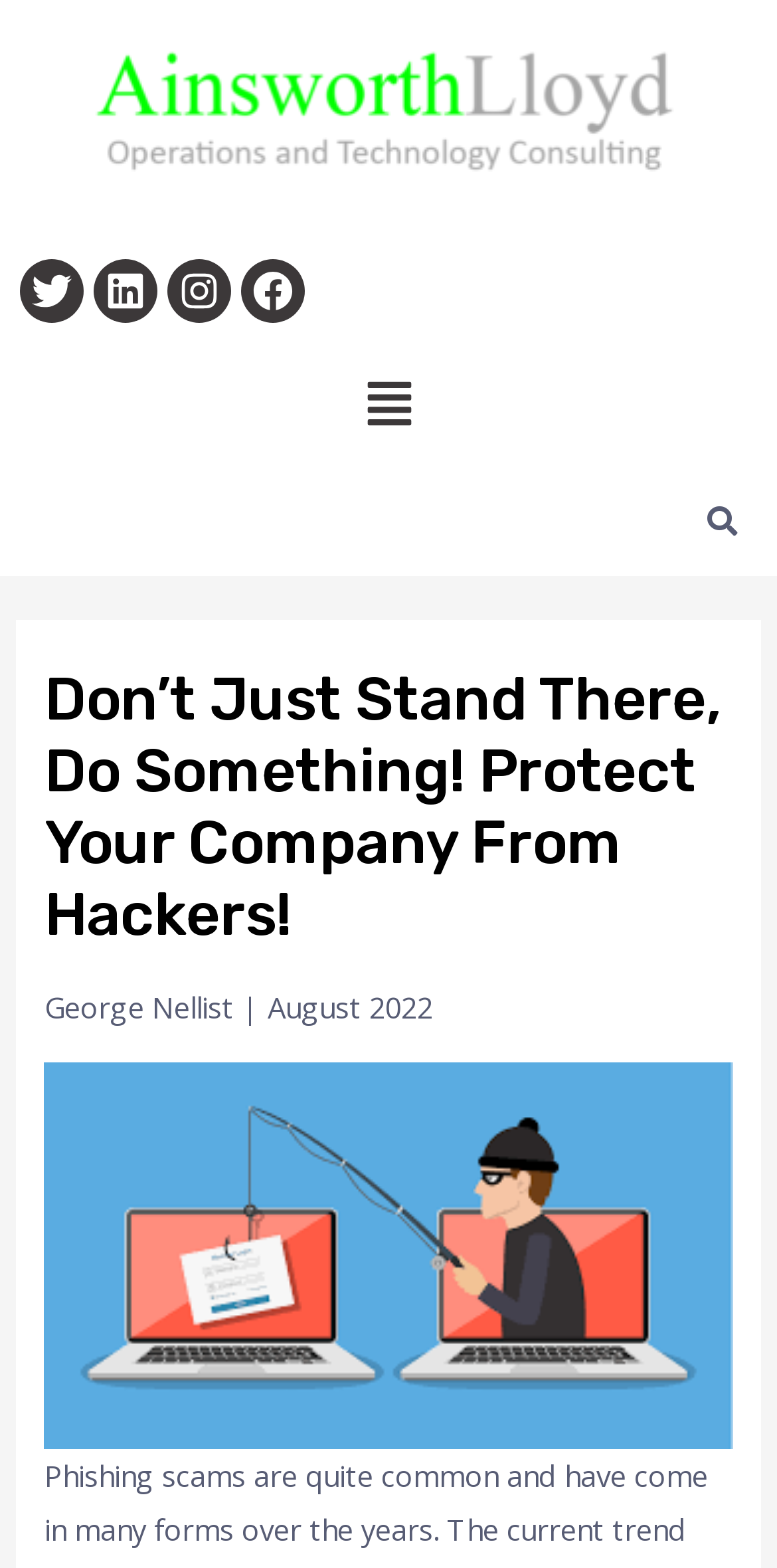What is the main topic of the article?
With the help of the image, please provide a detailed response to the question.

The main topic of the article can be inferred from the title, which is 'Don’t Just Stand There, Do Something! Protect Your Company From Hackers!'. This suggests that the article is about taking action to protect one's company from hackers and cyber threats.